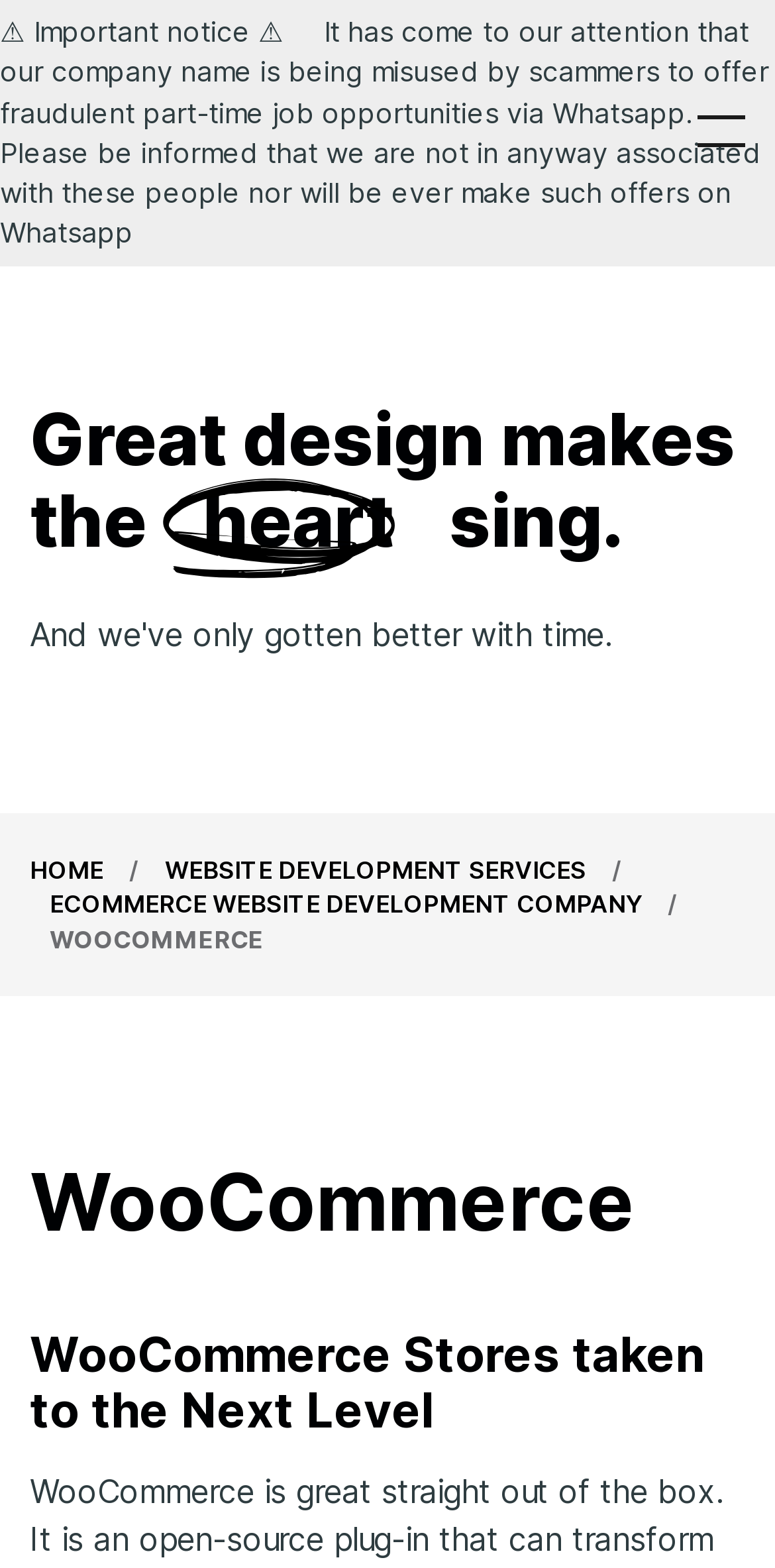What is the company name mentioned in the important notice?
Refer to the screenshot and respond with a concise word or phrase.

Bonoboz